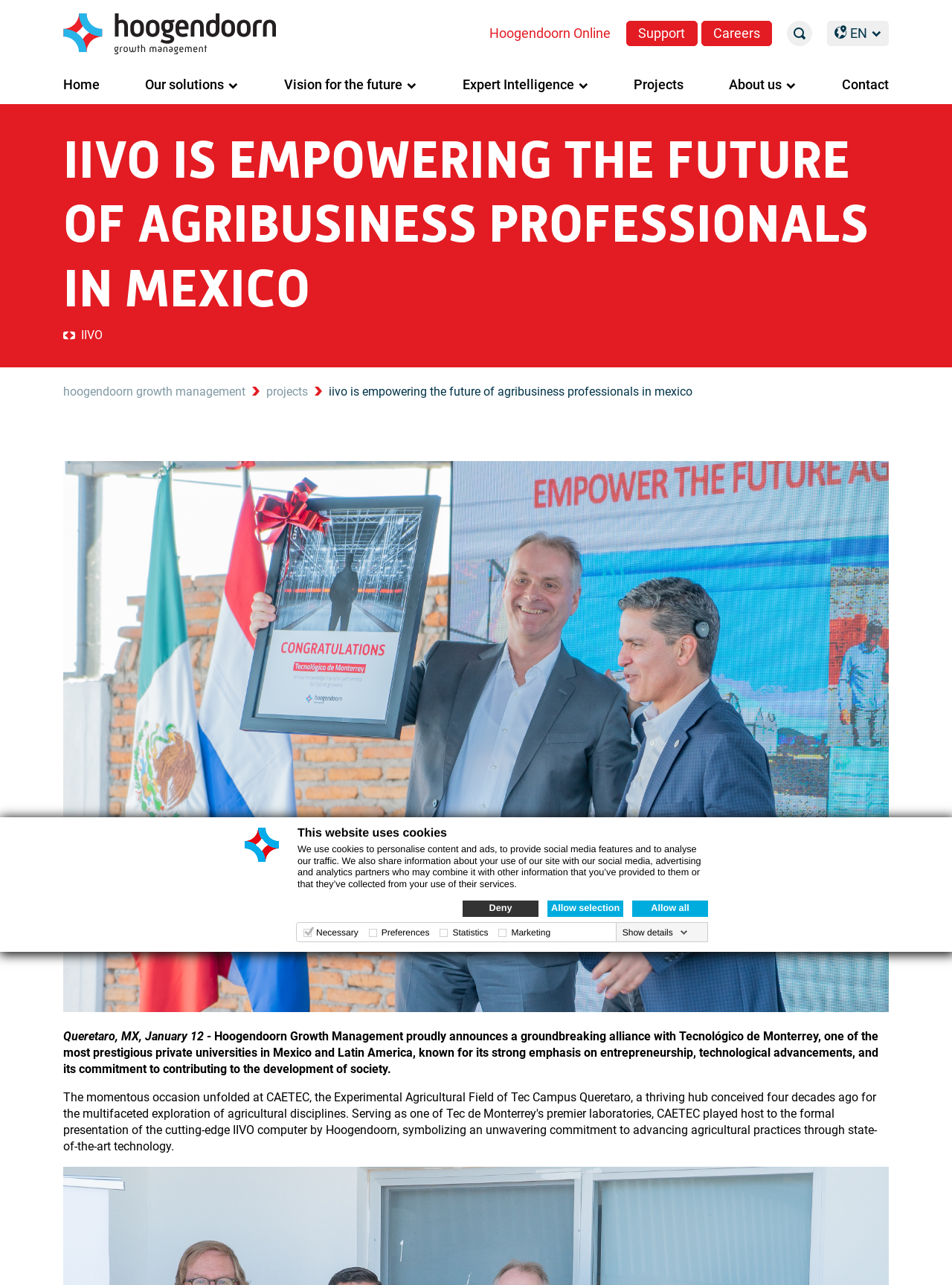With reference to the image, please provide a detailed answer to the following question: What is the language of the webpage?

The question is asking about the language of the webpage. By looking at the webpage, we can see that the language of the webpage is English, as all the text on the webpage is in English.